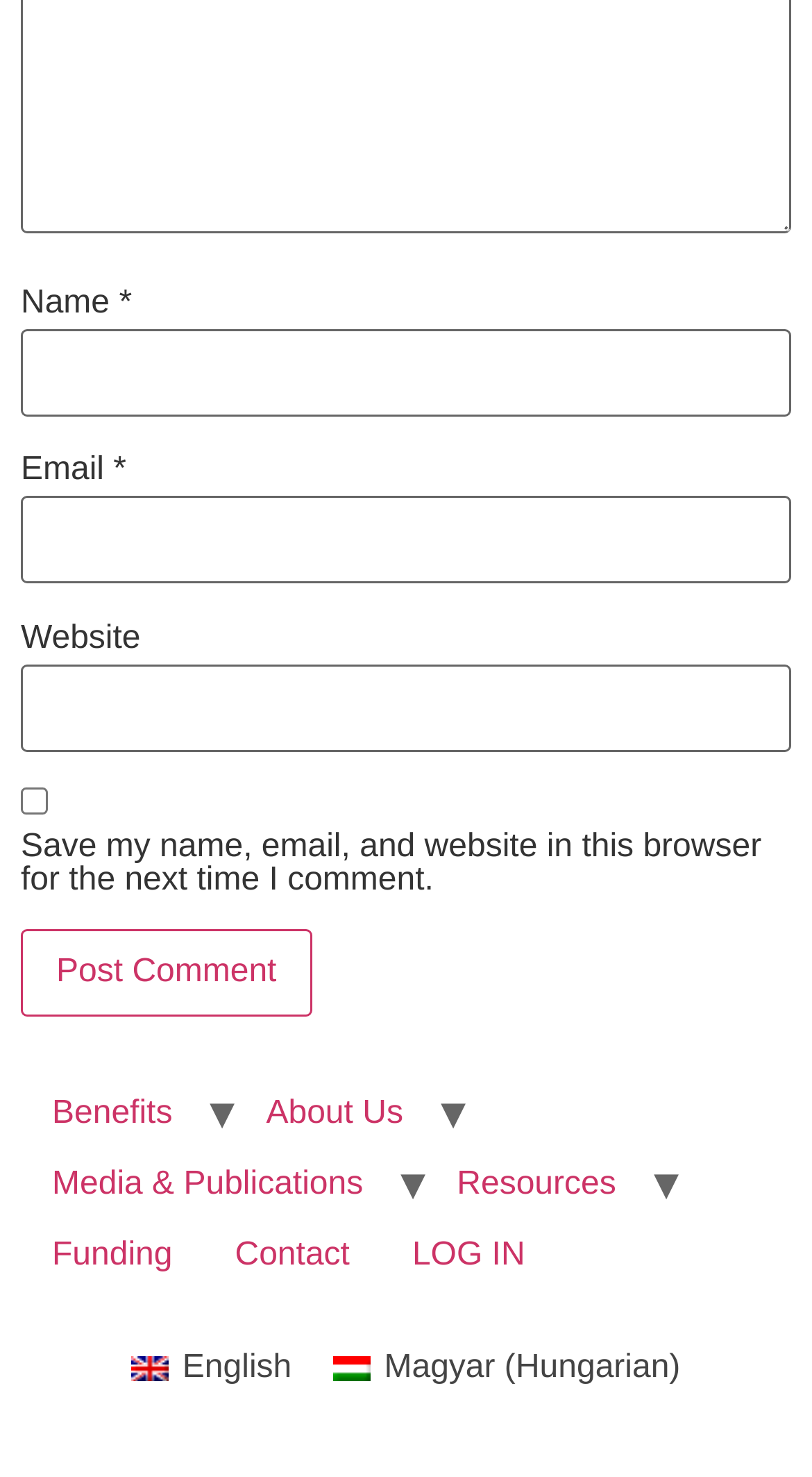Bounding box coordinates are specified in the format (top-left x, top-left y, bottom-right x, bottom-right y). All values are floating point numbers bounded between 0 and 1. Please provide the bounding box coordinate of the region this sentence describes: About Us

[0.289, 0.73, 0.535, 0.778]